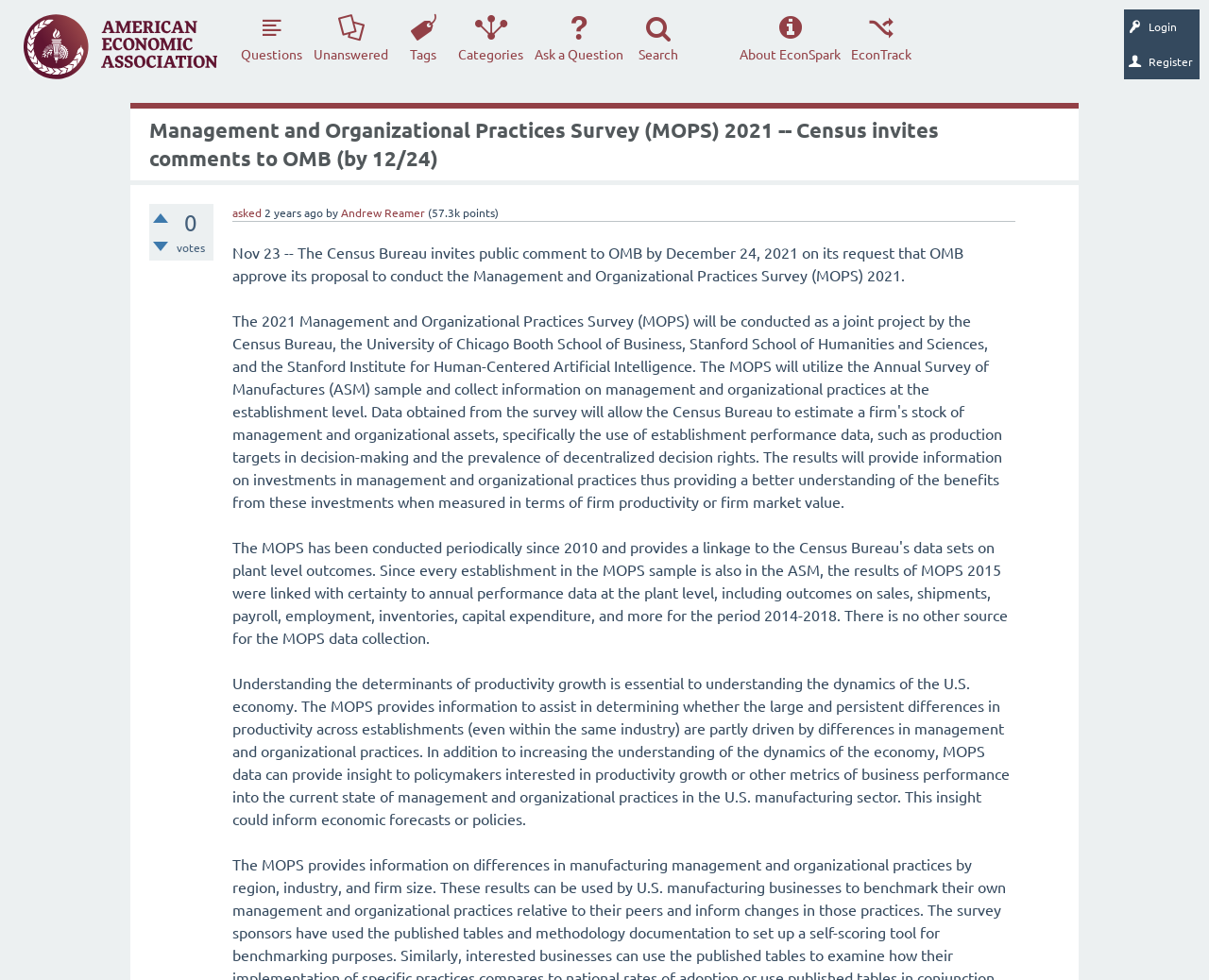What is the deadline for public comment to OMB?
Analyze the image and provide a thorough answer to the question.

According to the webpage, the Census Bureau invites public comment to OMB by December 24, 2021 on its request that OMB approve its proposal to conduct the Management and Organizational Practices Survey (MOPS) 2021.